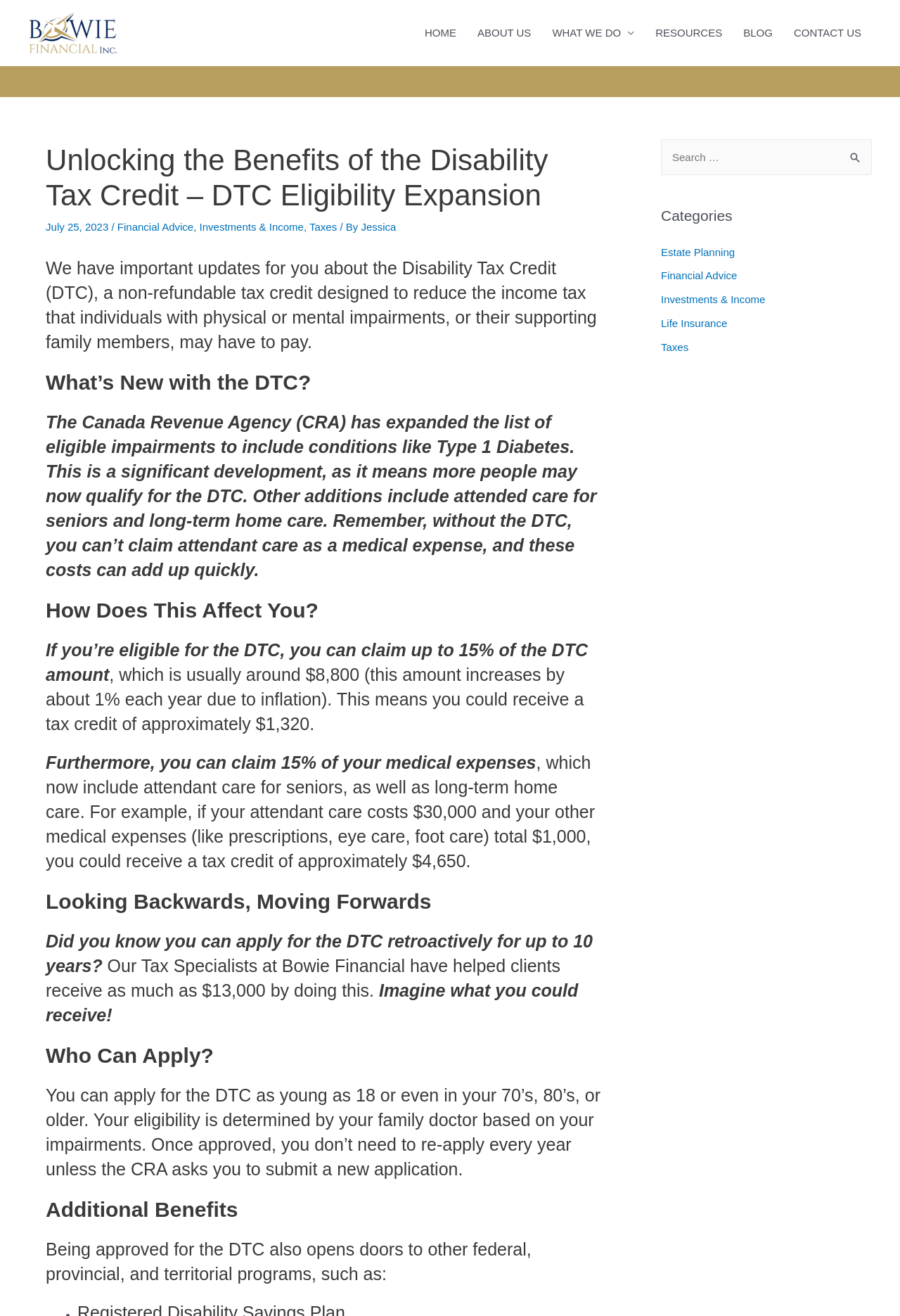Offer a detailed account of what is visible on the webpage.

This webpage is about the Disability Tax Credit (DTC) and its benefits, provided by Bowie Financial. At the top left corner, there is a logo of Bowie Financial, which is an image linked to the company's homepage. Next to the logo, there is a navigation menu with links to different sections of the website, including HOME, ABOUT US, WHAT WE DO, RESOURCES, BLOG, and CONTACT US.

Below the navigation menu, there is a header section with a title "Unlocking the Benefits of the Disability Tax Credit – DTC Eligibility Expansion" and a date "July 25, 2023". The title is followed by a series of links to related topics, including Financial Advice, Investments & Income, and Taxes.

The main content of the webpage is divided into several sections, each with a heading that summarizes the topic. The first section explains what the DTC is and its benefits. The second section discusses the recent updates to the DTC, including the expansion of eligible impairments to include conditions like Type 1 Diabetes. The third section explains how these changes affect individuals and their potential tax savings.

The webpage also provides information on how to claim the DTC, including the amount of tax credit that can be received and the medical expenses that can be claimed. Additionally, it mentions that individuals can apply for the DTC retroactively for up to 10 years and that Bowie Financial's Tax Specialists can help with the application process.

On the right side of the webpage, there is a search bar with a button to search for specific topics. Below the search bar, there is a section with links to different categories, including Estate Planning, Financial Advice, Investments & Income, Life Insurance, and Taxes.

Overall, the webpage provides detailed information about the Disability Tax Credit and its benefits, as well as resources and services offered by Bowie Financial to help individuals navigate the application process and maximize their tax savings.